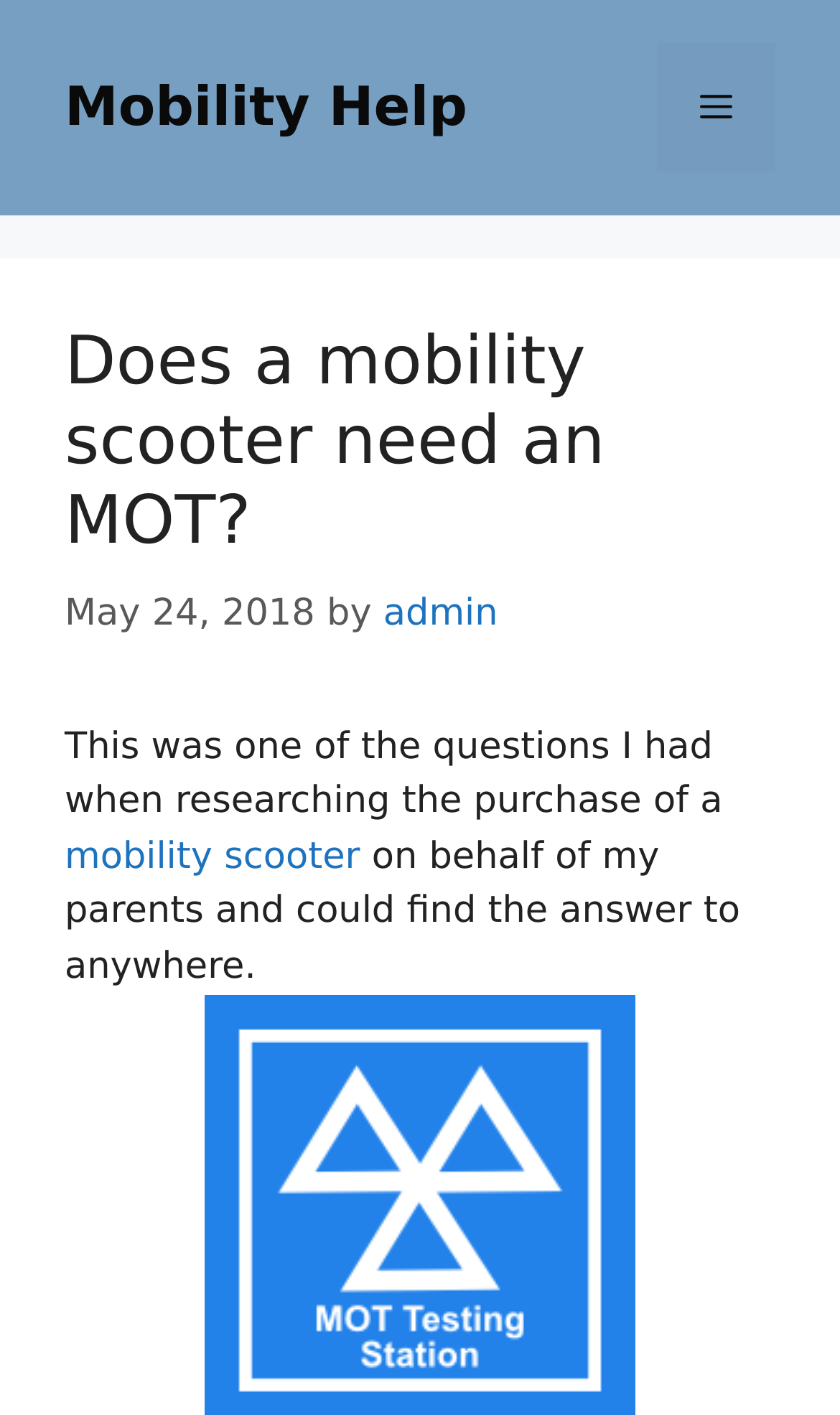What is the name of the website?
Look at the image and answer the question using a single word or phrase.

Mobility Help